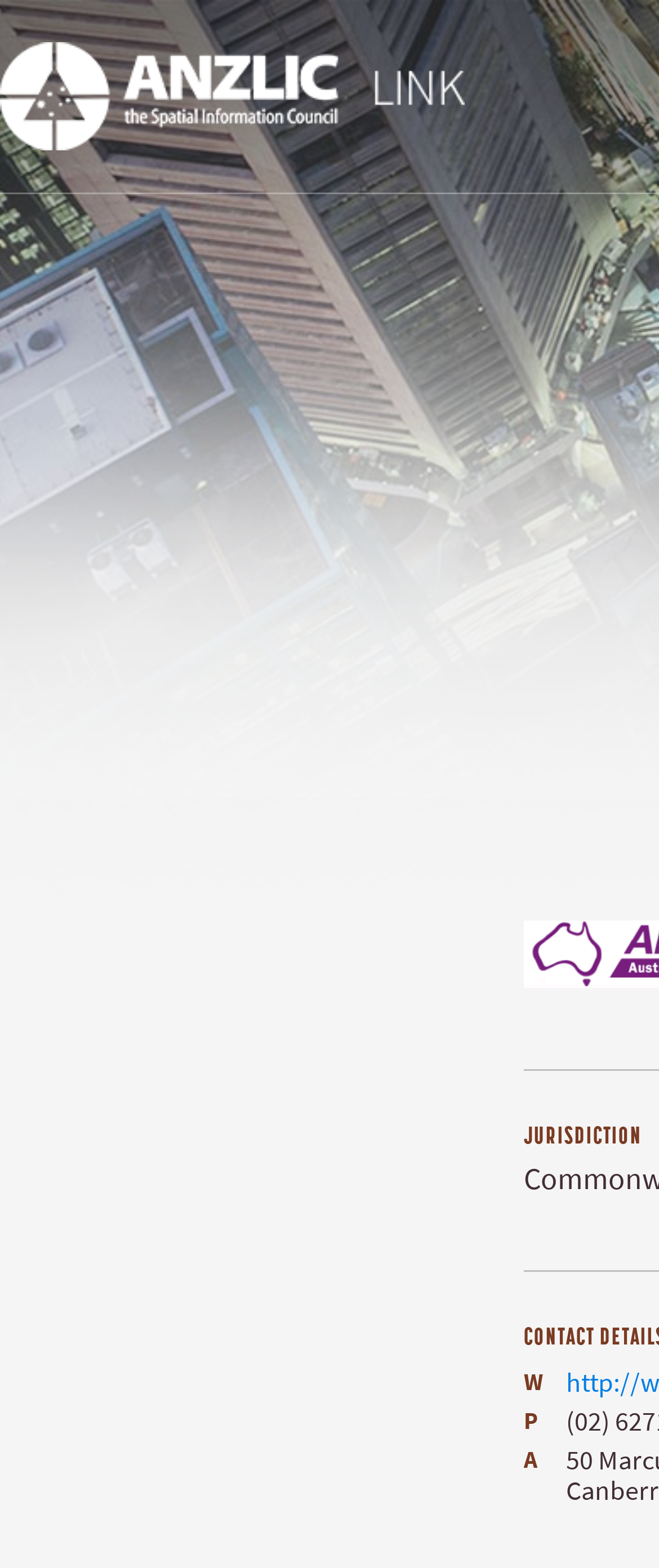Provide a brief response to the question using a single word or phrase: 
What is the name of the default banner?

DEFAULT BANNER